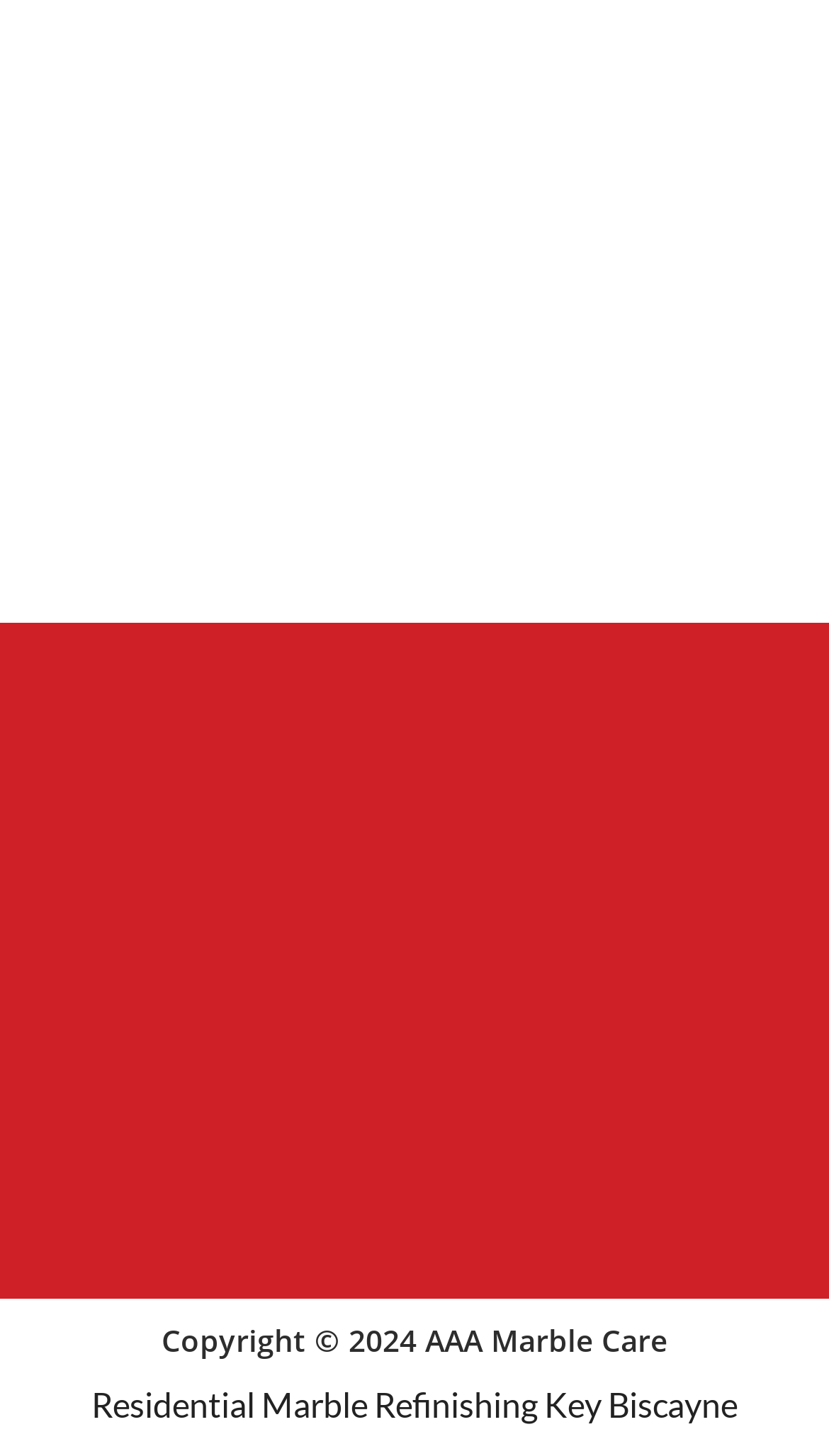What services does the company provide in different locations?
Answer briefly with a single word or phrase based on the image.

Marble polishing